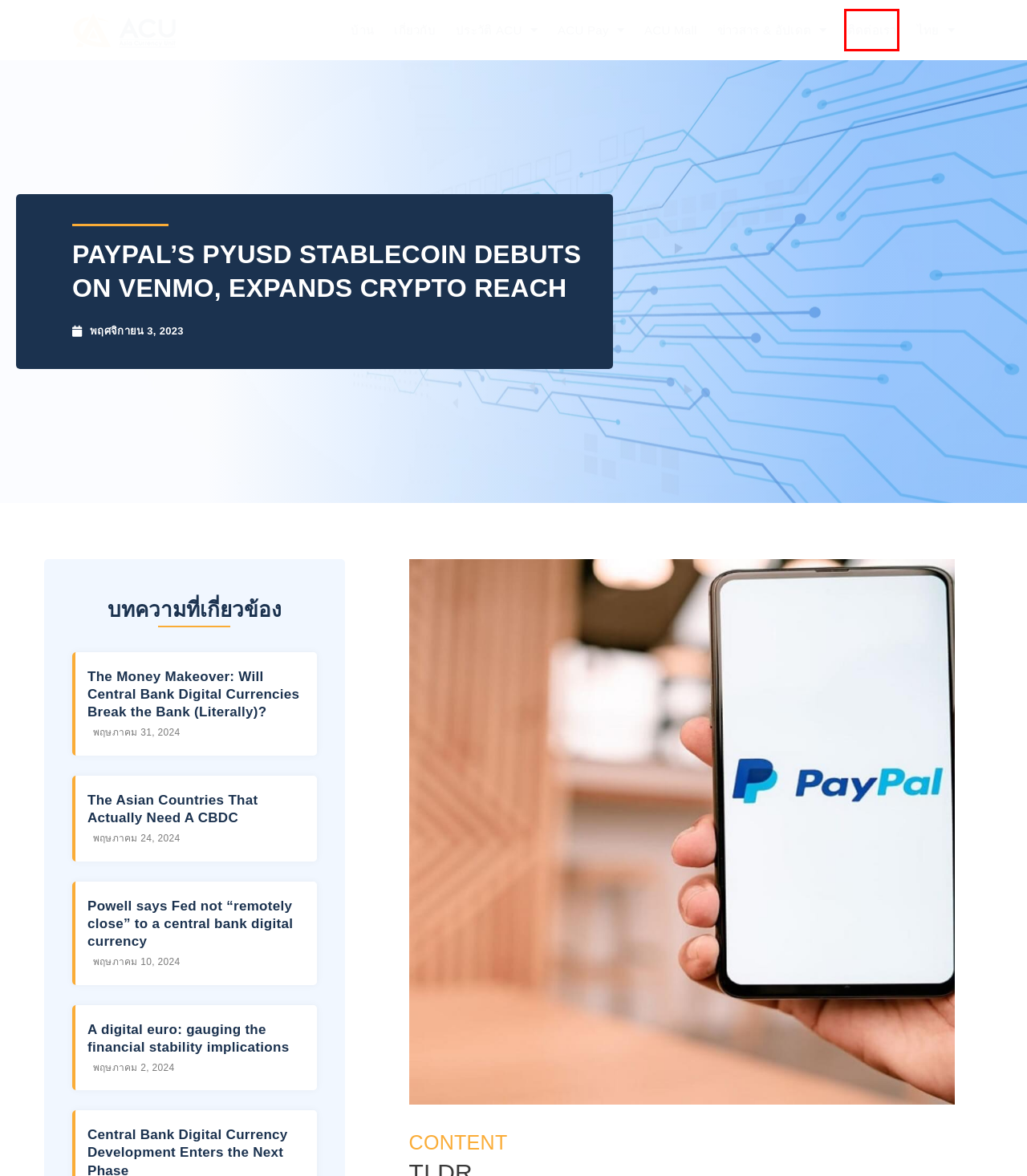Observe the provided screenshot of a webpage with a red bounding box around a specific UI element. Choose the webpage description that best fits the new webpage after you click on the highlighted element. These are your options:
A. A digital euro: gauging the financial stability implications – ACU
B. The Asian Countries That Actually Need A CBDC – ACU
C. Powell says Fed not “remotely close” to a central bank digital currency – ACU
D. Contact Us – ACU
E. History – ACU
F. About – ACU
G. ACU Mall – ACU
H. พฤศจิกายน 3, 2023 – ACU

D